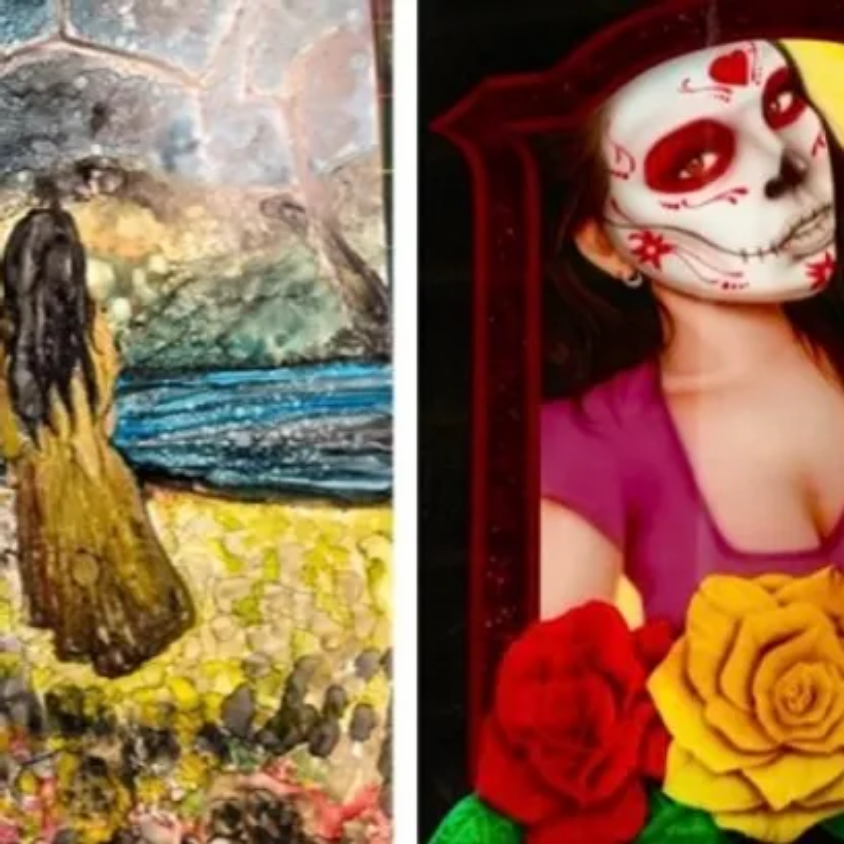Answer the question using only a single word or phrase: 
What is the cultural significance of the figure on the left?

Heritage and reverence